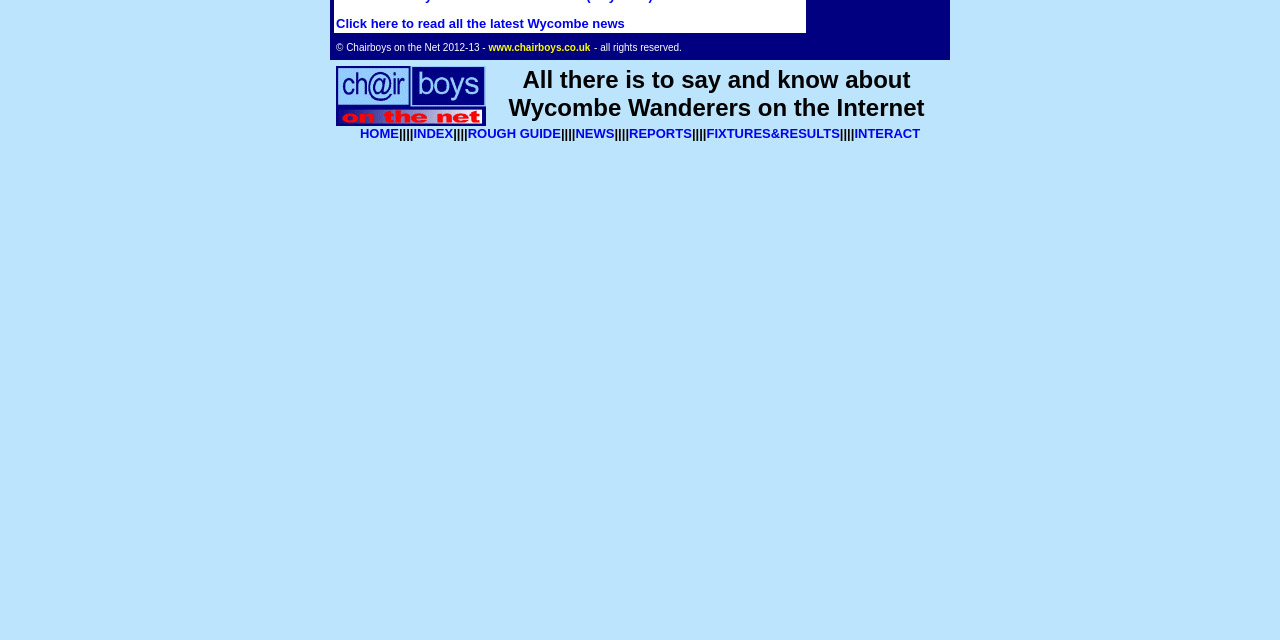Find the bounding box coordinates for the UI element whose description is: "HOME". The coordinates should be four float numbers between 0 and 1, in the format [left, top, right, bottom].

[0.281, 0.197, 0.312, 0.22]